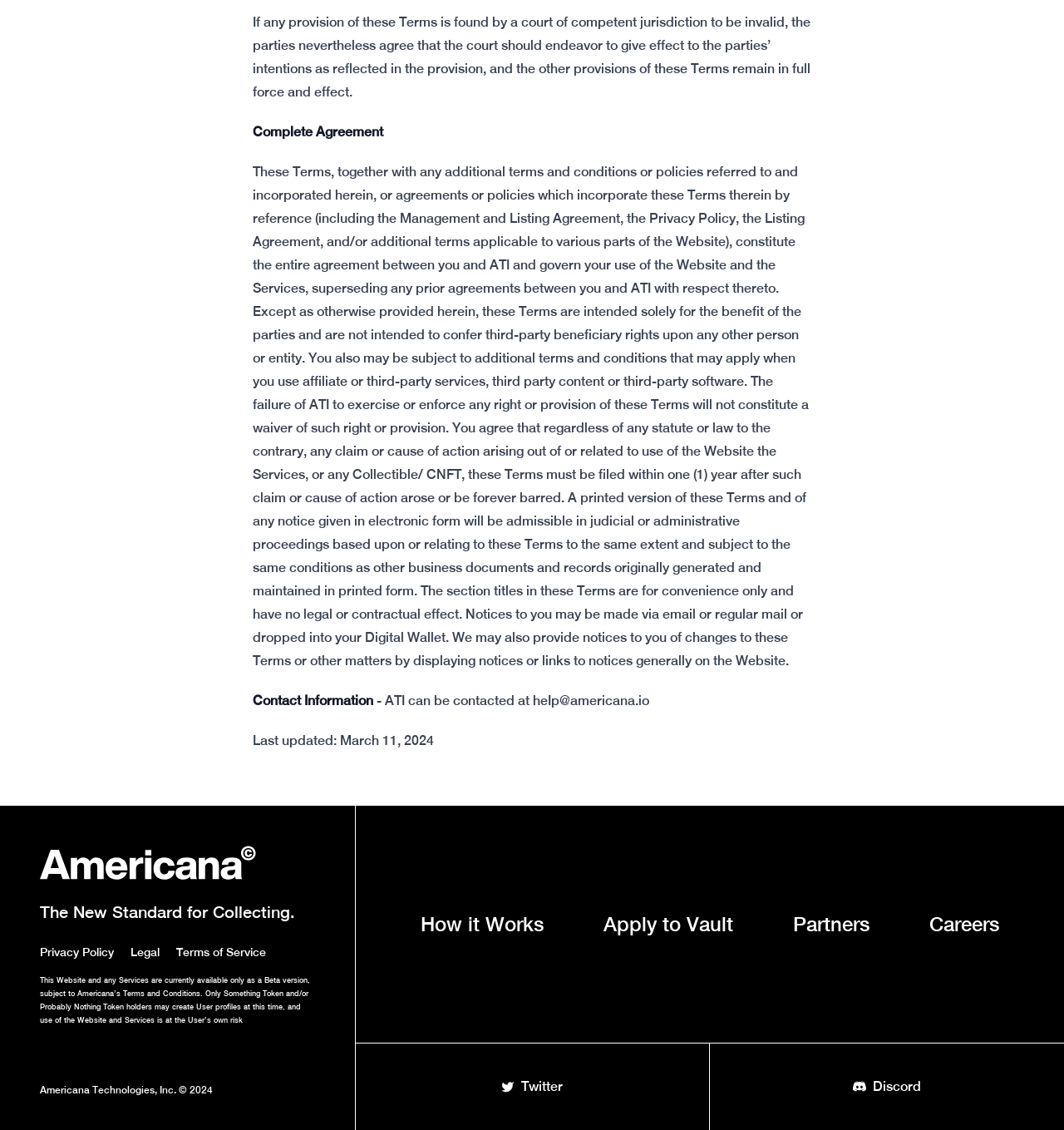Could you provide the bounding box coordinates for the portion of the screen to click to complete this instruction: "Click on the 'Twitter' link"?

[0.334, 0.923, 0.666, 1.0]